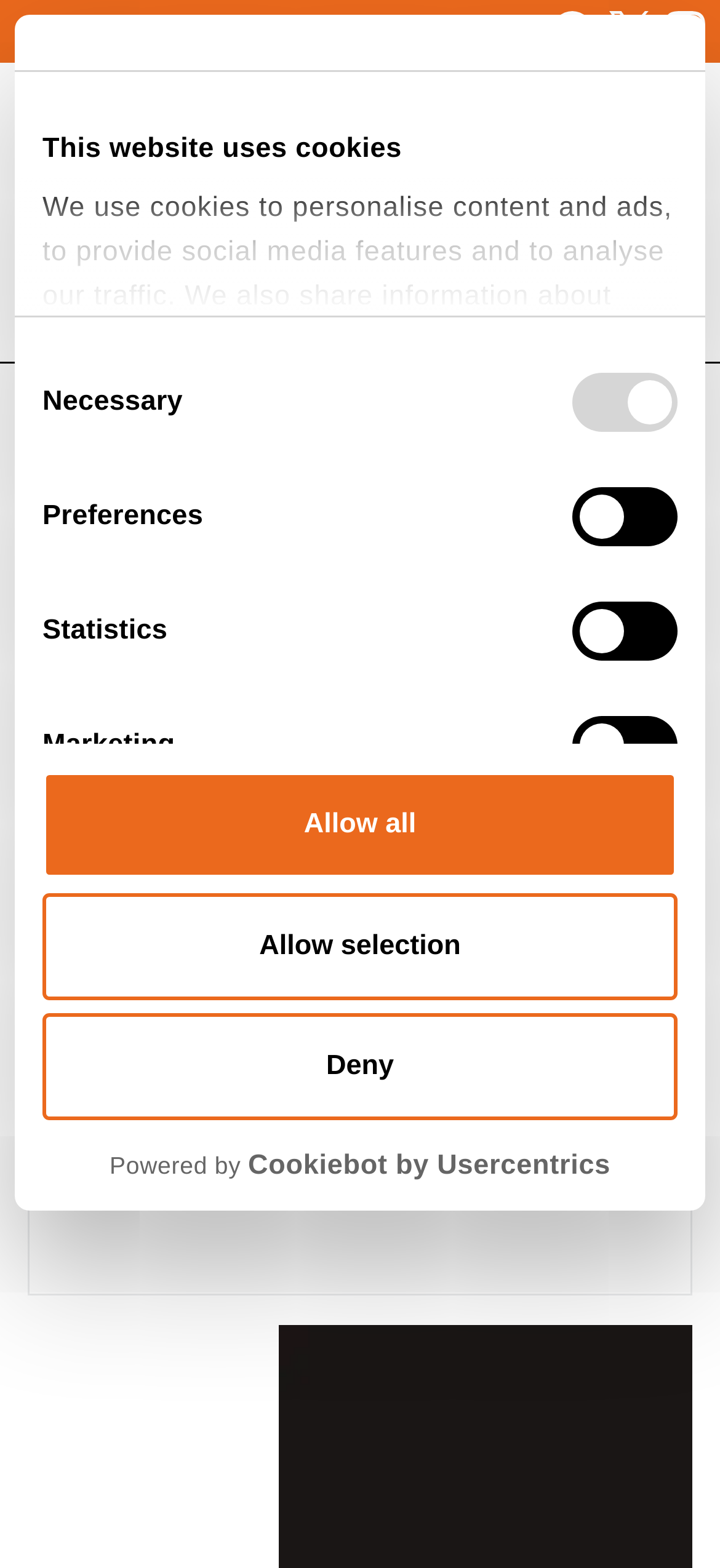What is the purpose of the 'VIEW MAP' button?
Answer the question with a thorough and detailed explanation.

I inferred the purpose of the button by its text content 'VIEW MAP', which suggests that it is used to display a map, likely of the shopping centre's location.